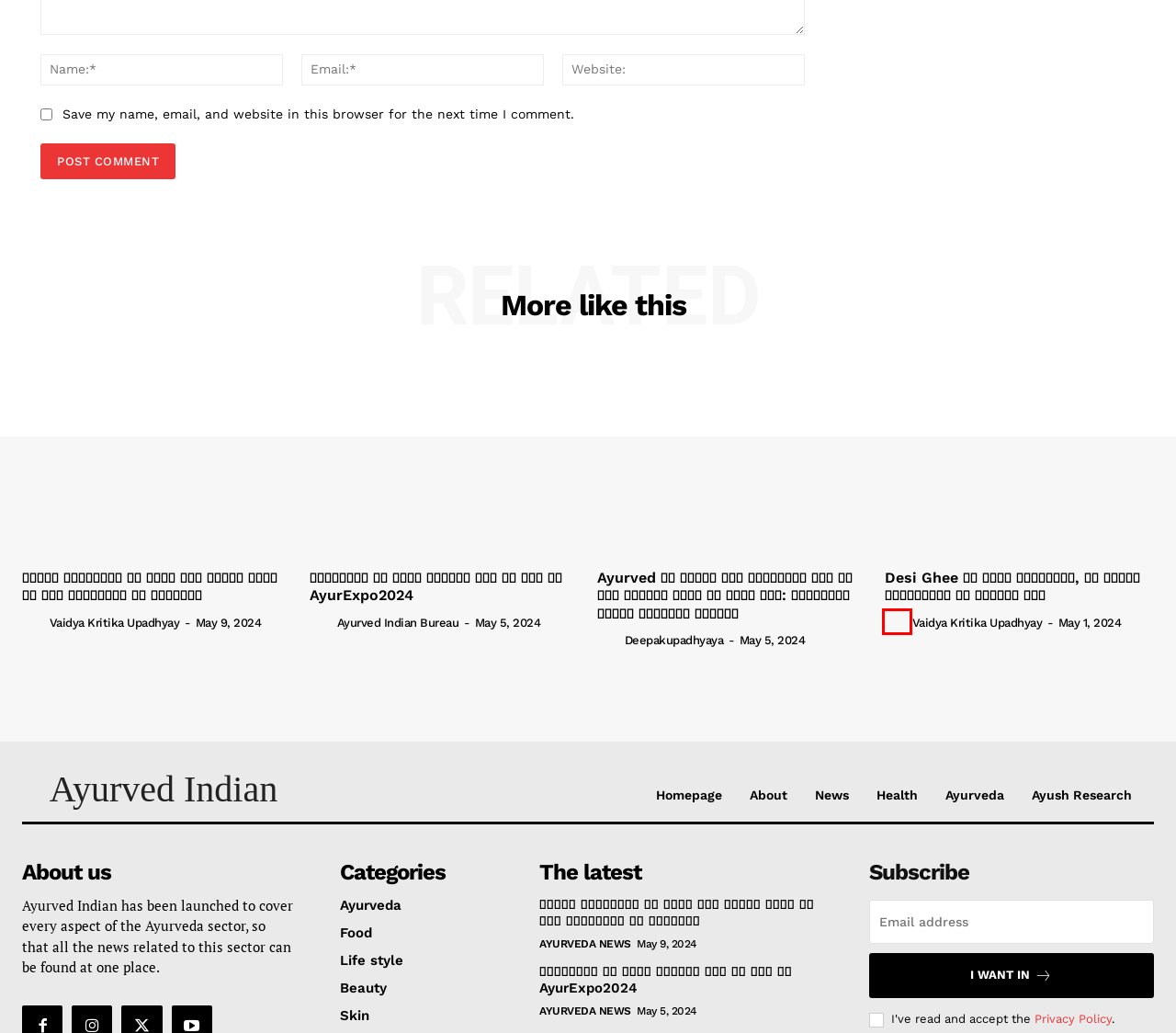Review the webpage screenshot and focus on the UI element within the red bounding box. Select the best-matching webpage description for the new webpage that follows after clicking the highlighted element. Here are the candidates:
A. आयुर्वेद को लेकर कोलंबो में चल रहा है AyurExpo2024 - Ayurved Indian
B. Vaidya Kritika Upadhyay, Author at Ayurved Indian
C. Ayurvedic Tips & Tricks - Ayurved Indian
D. Ayurvedic Skin Care - Ayurved Indian
E. Ayurvedic News Hub: Stay Informed with Ayurved Indian
F. Ayurvedic Tips for Skin Beauty | Ayurved Indian
G. Naturopathy - Ayurved Indian
H. Ayurved Indian Bureau, Author at Ayurved Indian

B